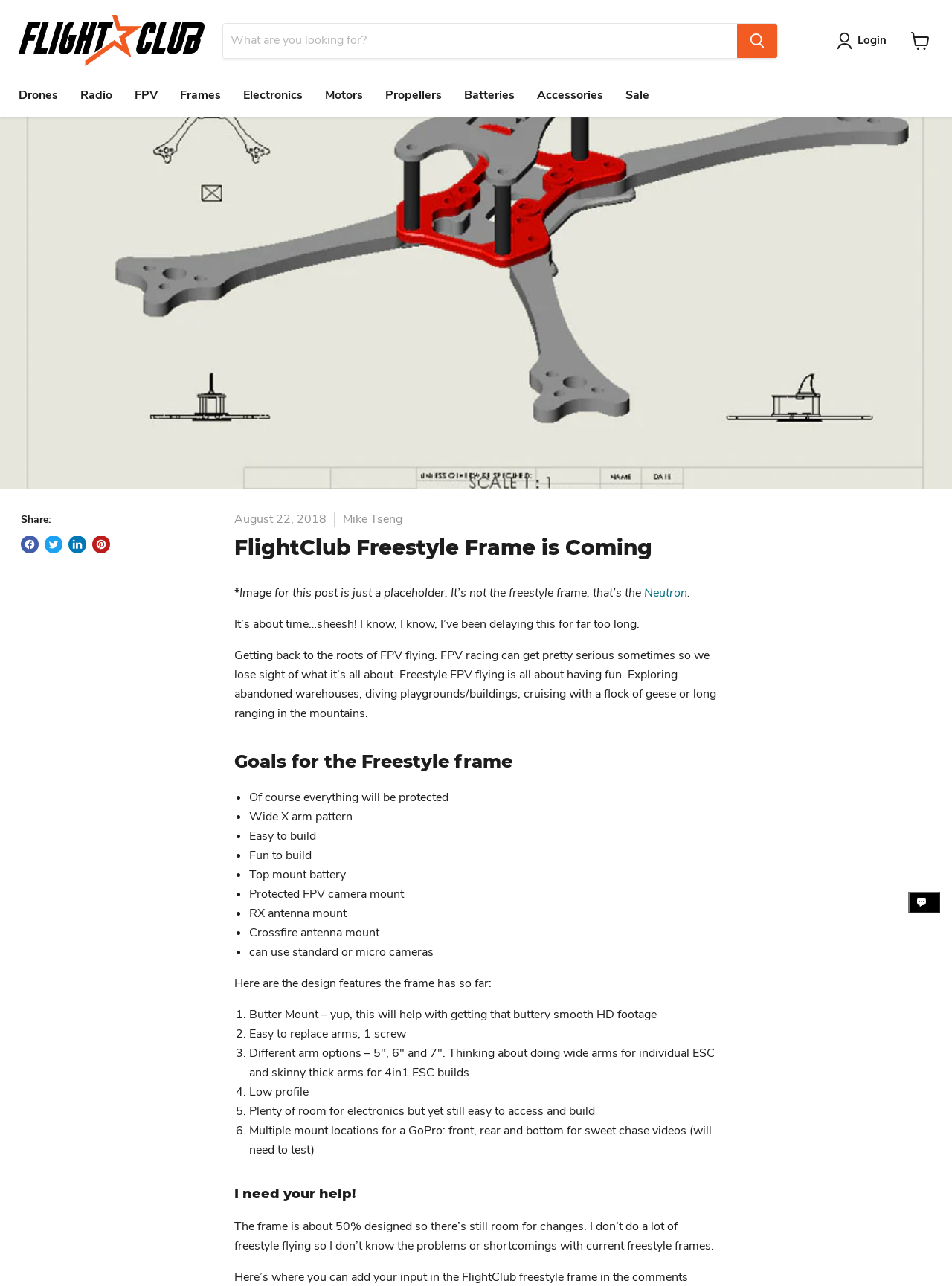Specify the bounding box coordinates for the region that must be clicked to perform the given instruction: "View cart".

[0.949, 0.019, 0.984, 0.044]